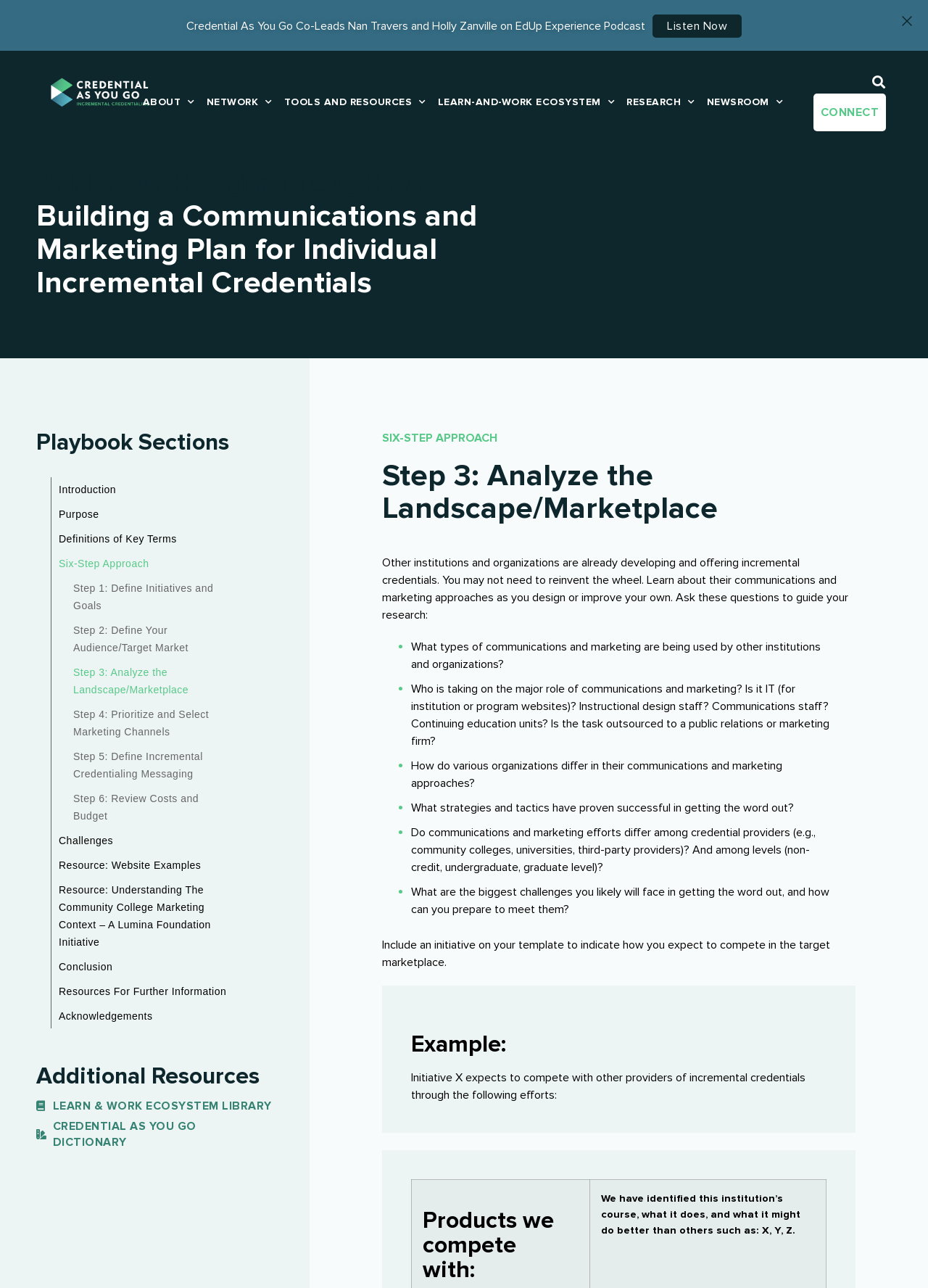Please reply to the following question with a single word or a short phrase:
What is the purpose of the six-step approach?

Define initiatives and goals